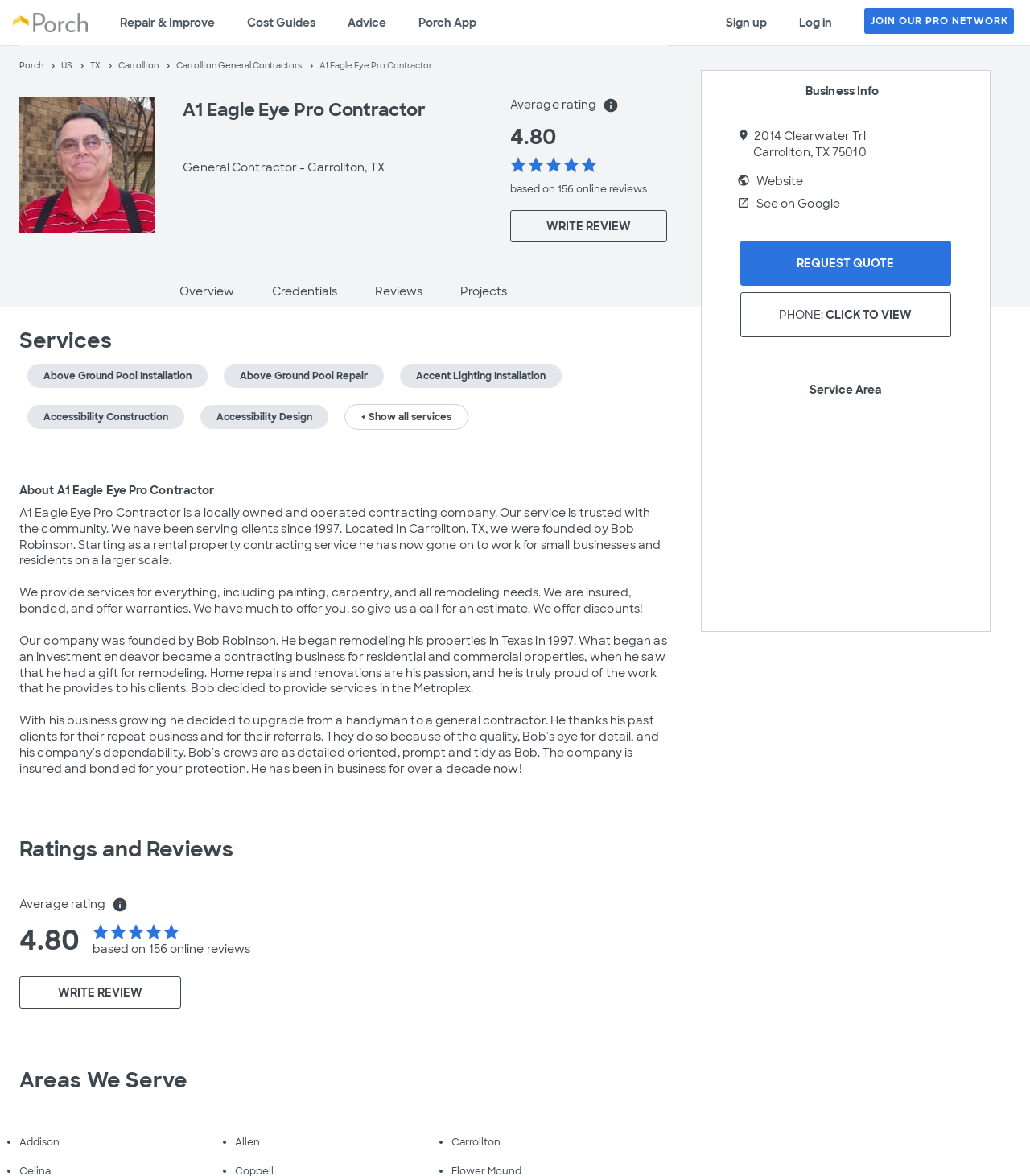What areas does A1 Eagle Eye Pro Contractor serve?
Please provide a single word or phrase as the answer based on the screenshot.

Addison, Allen, Carrollton, etc.